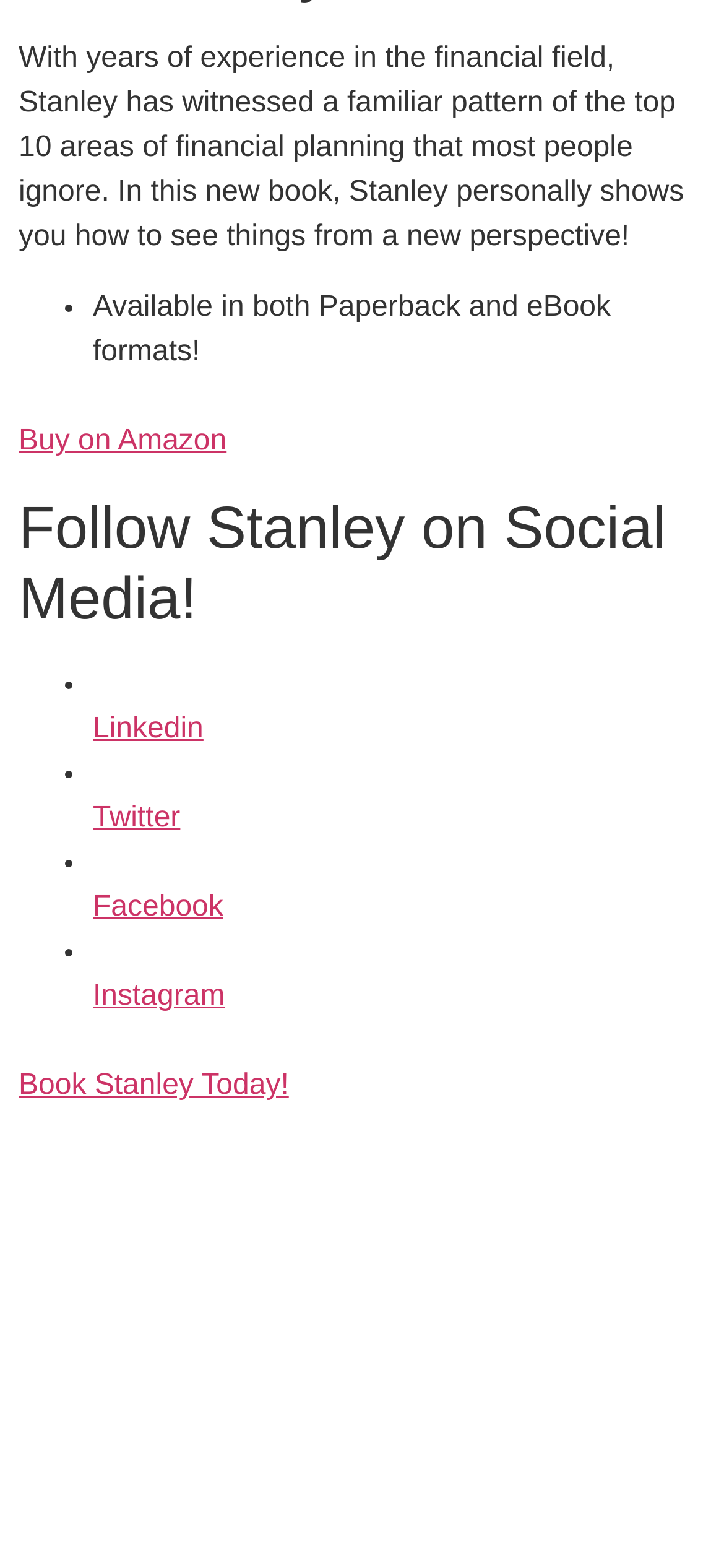What is the author's name?
Using the details from the image, give an elaborate explanation to answer the question.

The author's name is mentioned in the first paragraph of text, which describes Stanley's experience in the financial field and his new book.